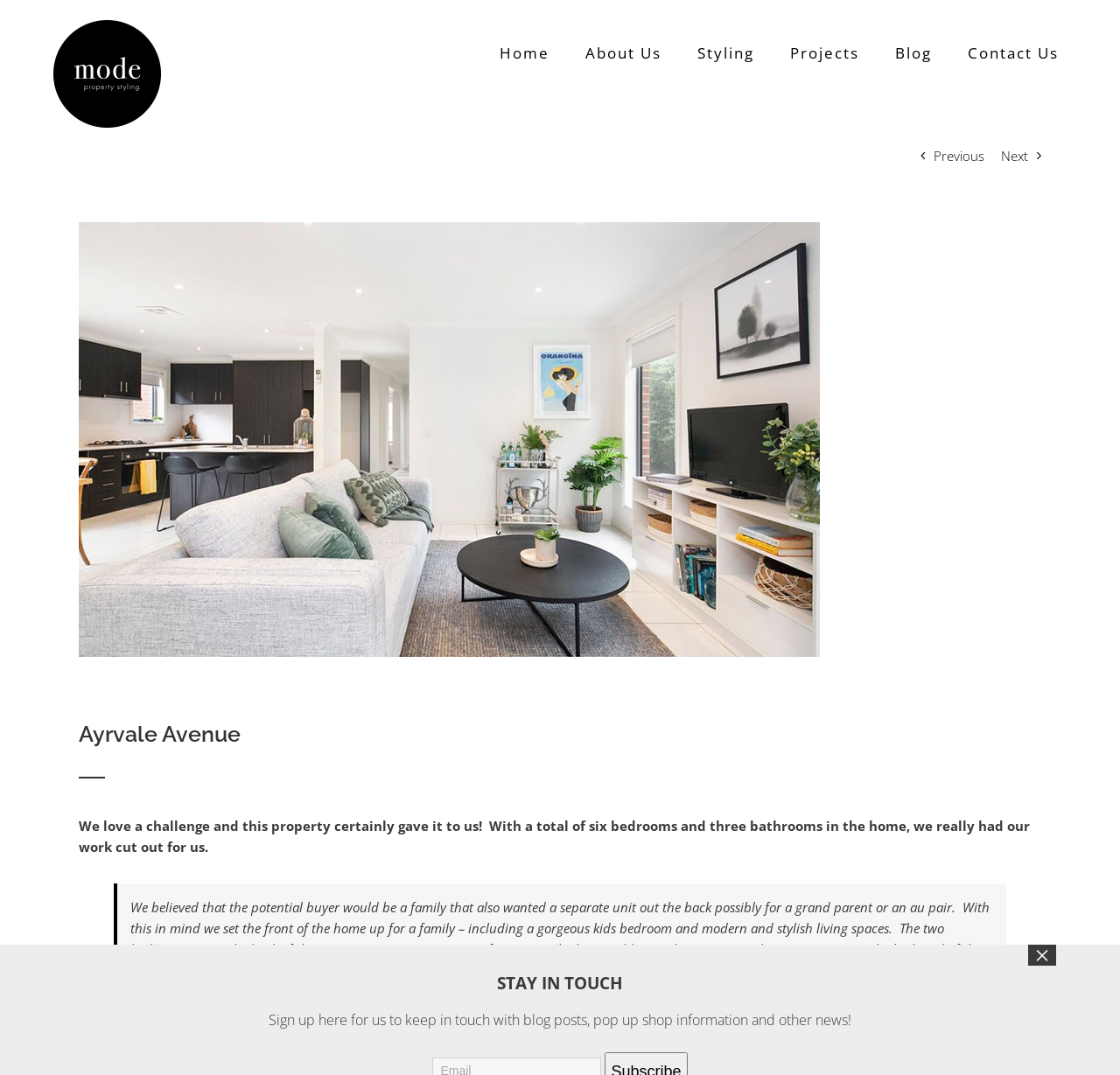Locate the bounding box coordinates of the element's region that should be clicked to carry out the following instruction: "Download as PDF". The coordinates need to be four float numbers between 0 and 1, i.e., [left, top, right, bottom].

None